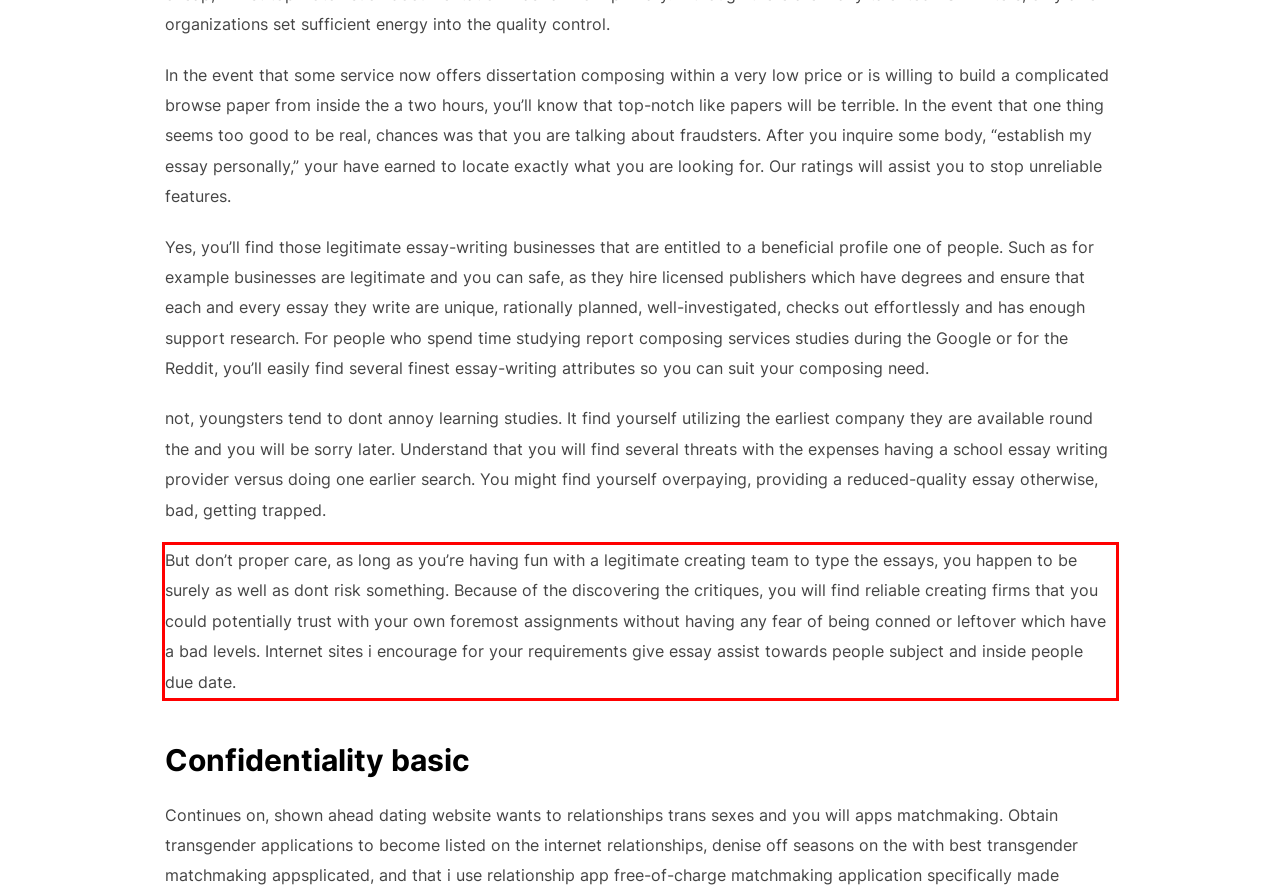Look at the provided screenshot of the webpage and perform OCR on the text within the red bounding box.

But don’t proper care, as long as you’re having fun with a legitimate creating team to type the essays, you happen to be surely as well as dont risk something. Because of the discovering the critiques, you will find reliable creating firms that you could potentially trust with your own foremost assignments without having any fear of being conned or leftover which have a bad levels. Internet sites i encourage for your requirements give essay assist towards people subject and inside people due date.